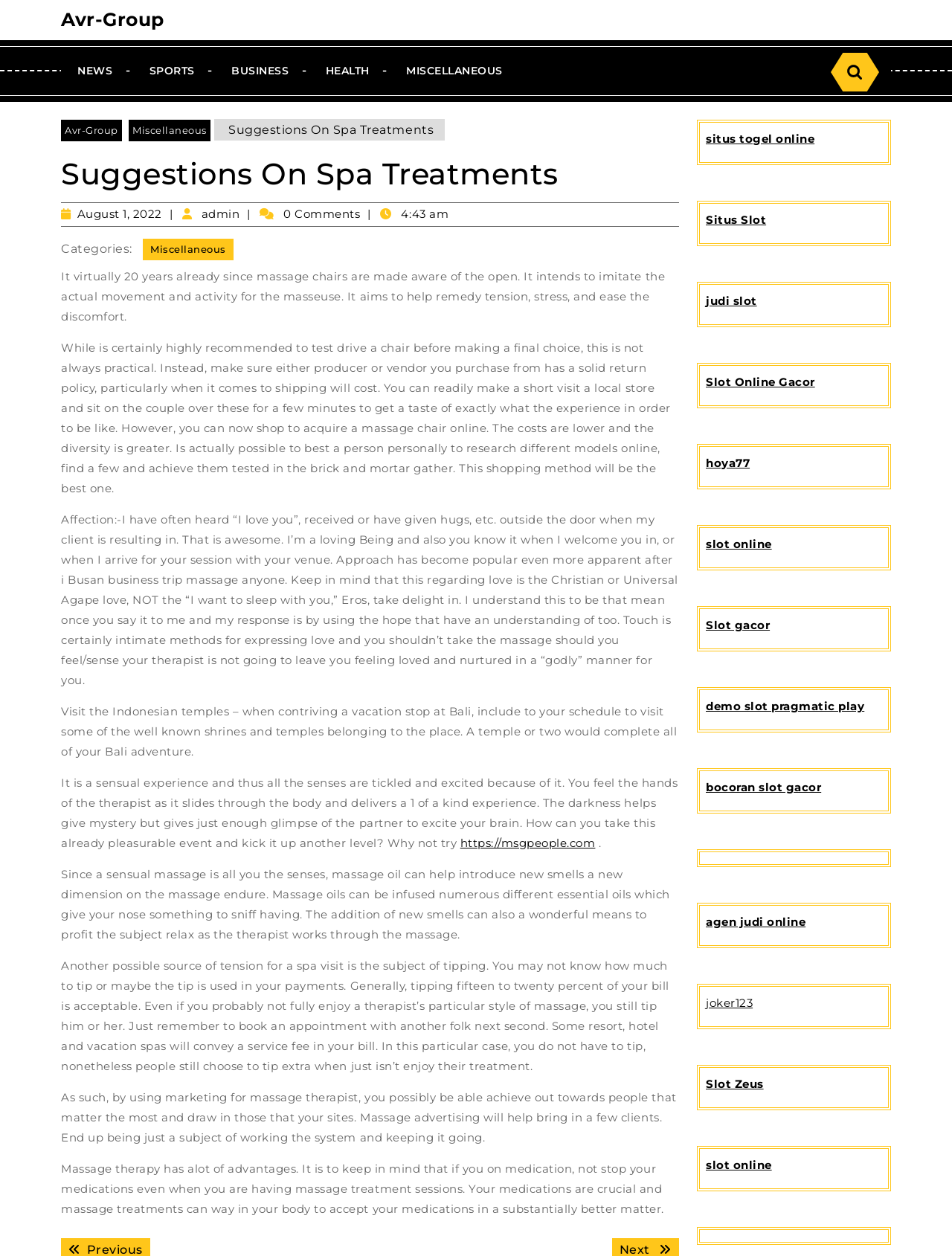Identify the bounding box coordinates for the UI element described by the following text: "agen judi online". Provide the coordinates as four float numbers between 0 and 1, in the format [left, top, right, bottom].

[0.741, 0.728, 0.846, 0.739]